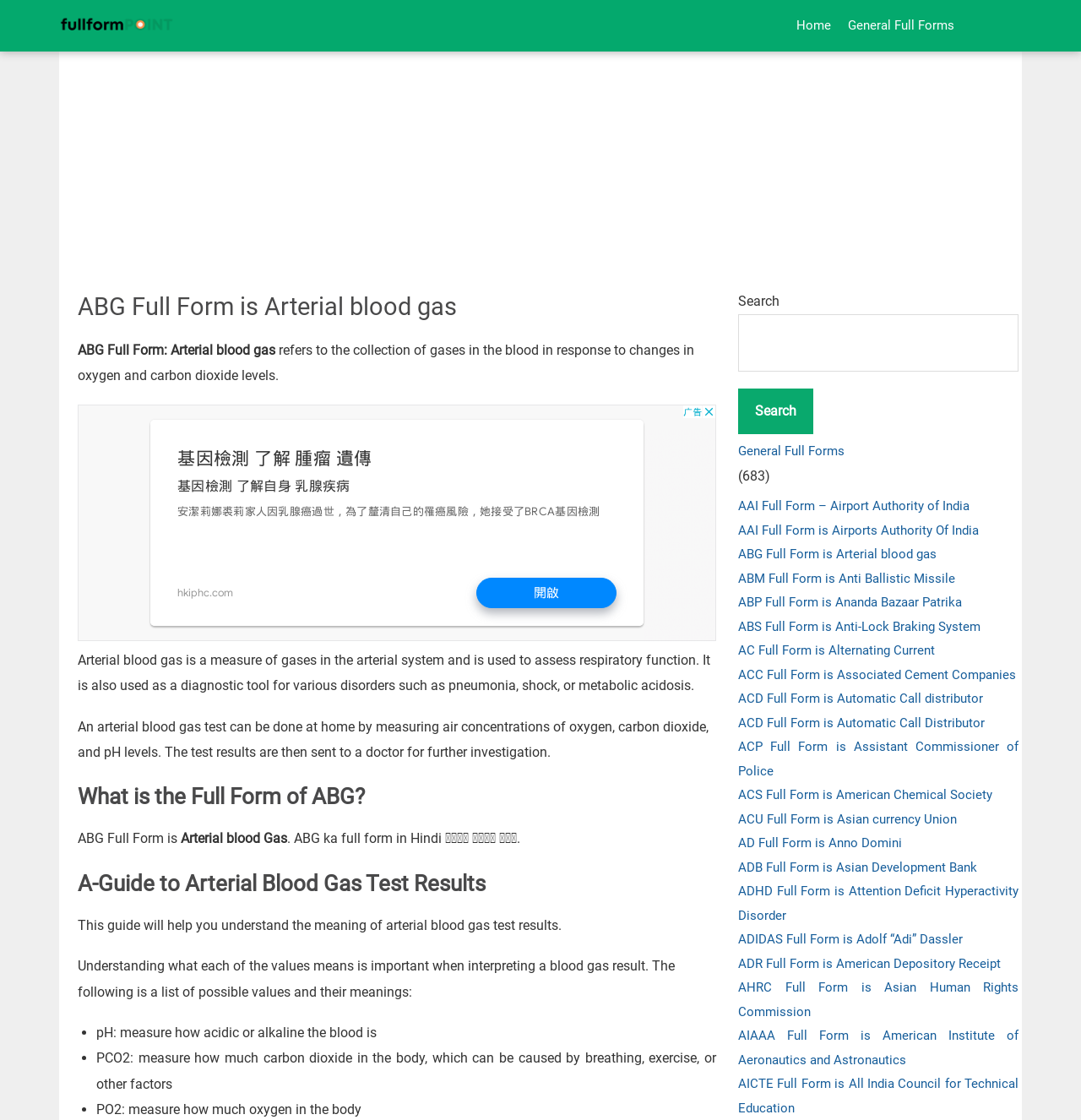Refer to the image and provide an in-depth answer to the question: 
How many full forms are listed in the primary sidebar?

The primary sidebar lists 28 full forms, from AAI to AHRC, each with a link to its corresponding page.